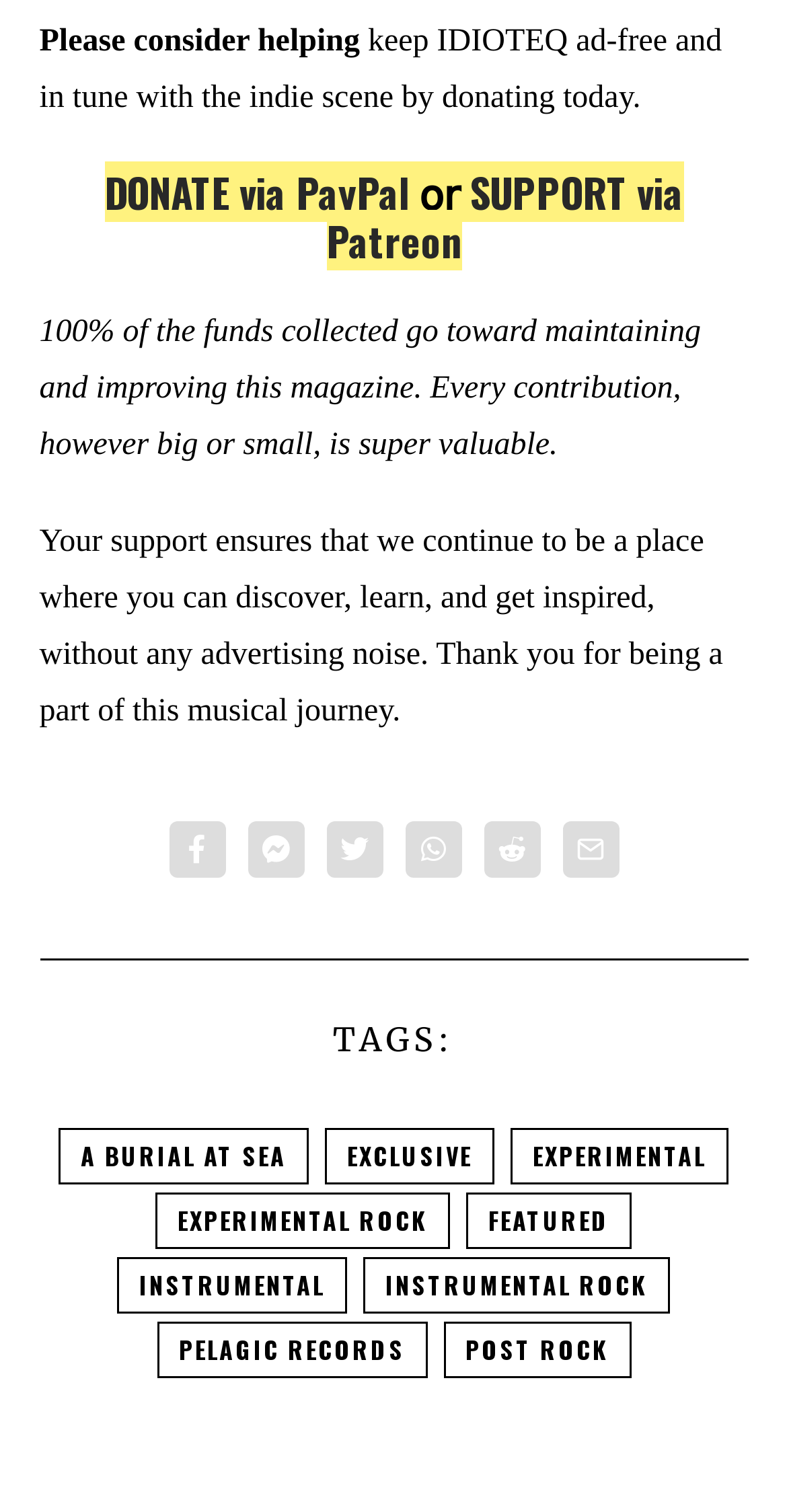Pinpoint the bounding box coordinates for the area that should be clicked to perform the following instruction: "Explore PELAGIC RECORDS".

[0.199, 0.874, 0.542, 0.911]